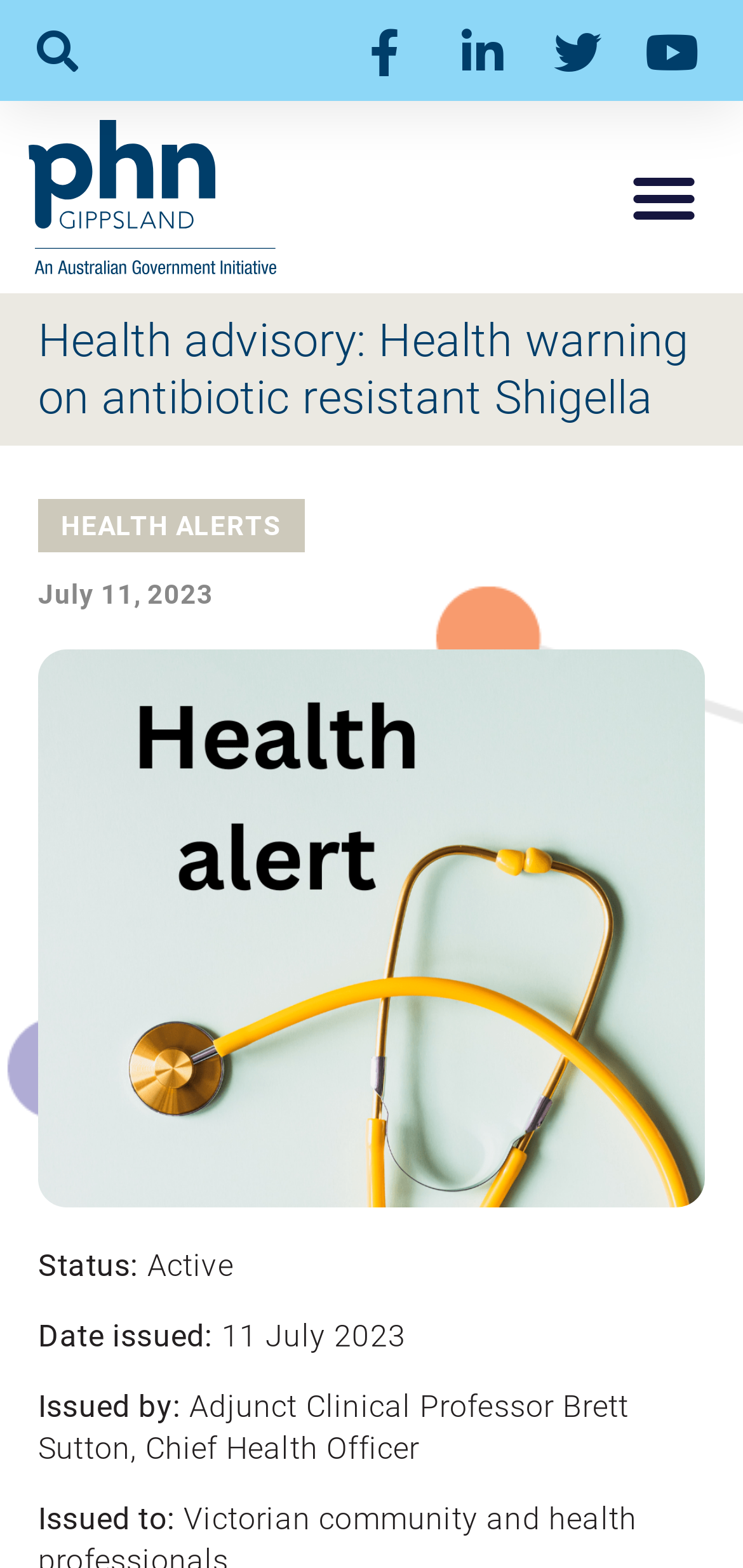Respond with a single word or phrase for the following question: 
When was the health advisory issued?

11 July 2023